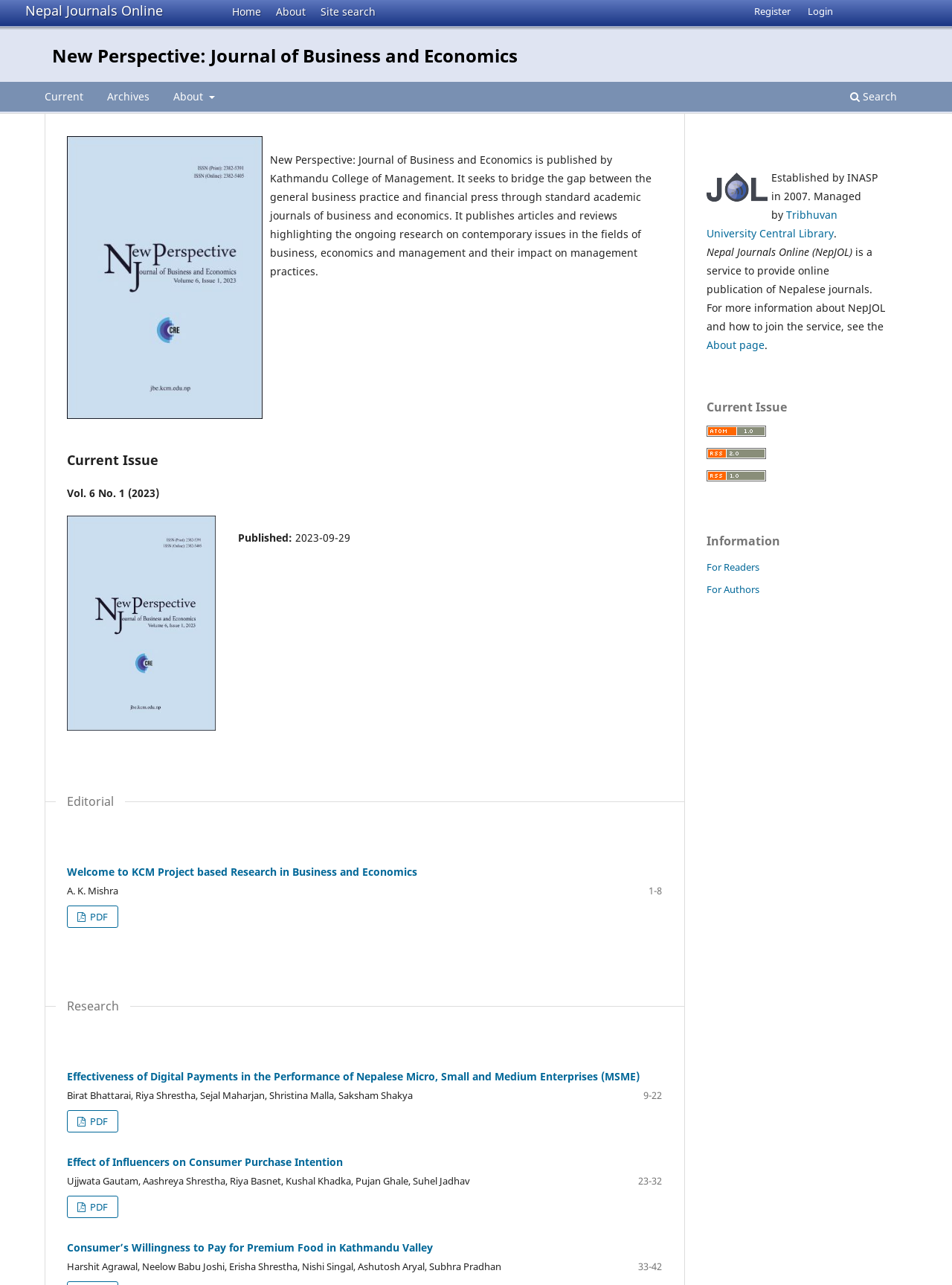Using the provided element description "Tribhuvan University Central Library", determine the bounding box coordinates of the UI element.

[0.742, 0.162, 0.88, 0.187]